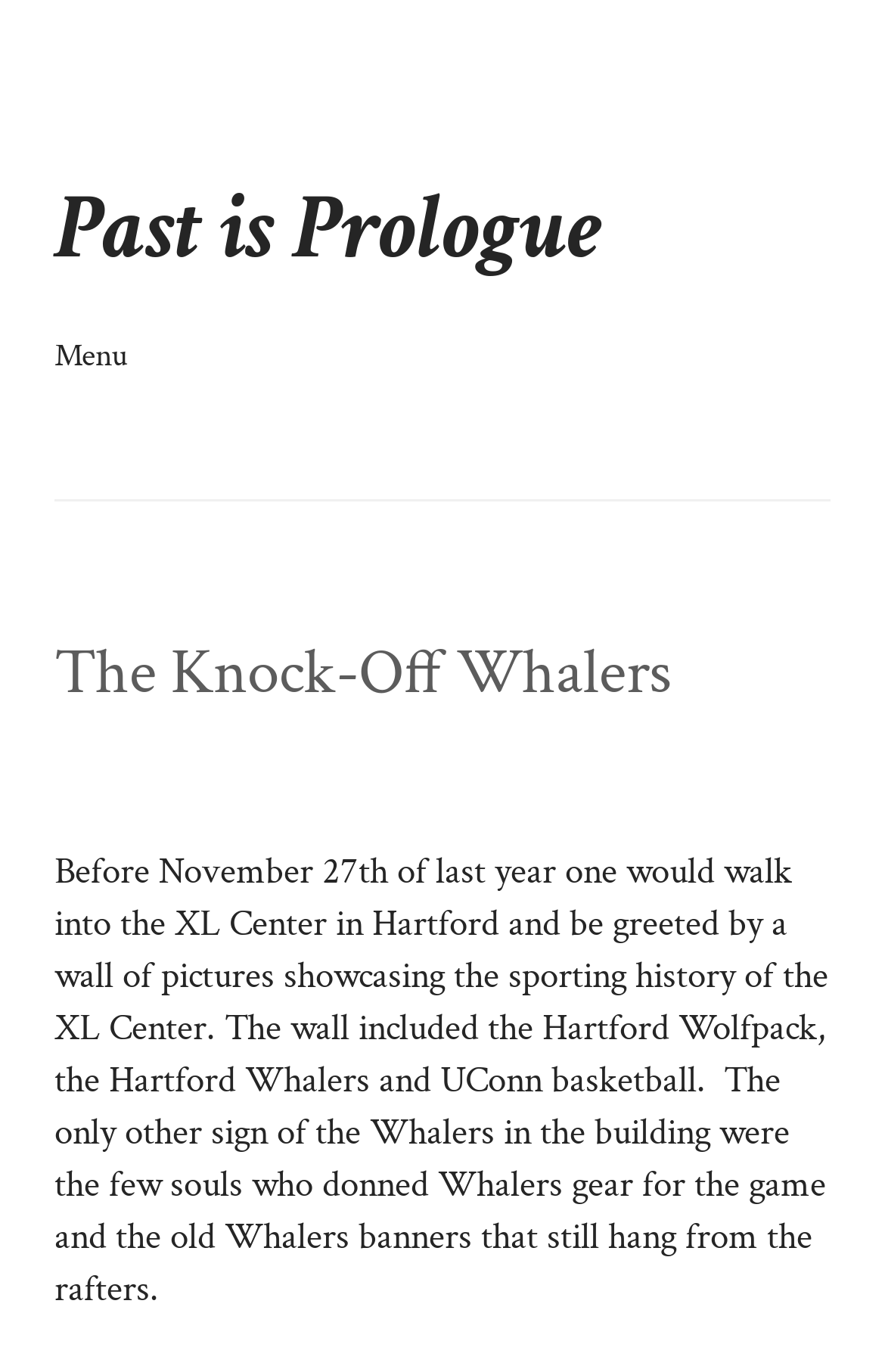Provide an in-depth description of the elements and layout of the webpage.

The webpage is about the Hartford Whalers, a sports team, and its history. At the top, there is a heading "Past is Prologue" which is also a link. Next to it, there is a button labeled "Menu" that opens a dialog popup. Below these elements, there is a horizontal separator line. 

Underneath the separator, there is a heading "The Knock-Off Whalers" which is also a link. Below this heading, there is a block of text that describes the sporting history of the XL Center in Hartford, including the Hartford Wolfpack, the Hartford Whalers, and UConn basketball. The text also mentions that the only signs of the Whalers in the building are the few fans who wear Whalers gear and the old Whalers banners that still hang from the rafters.